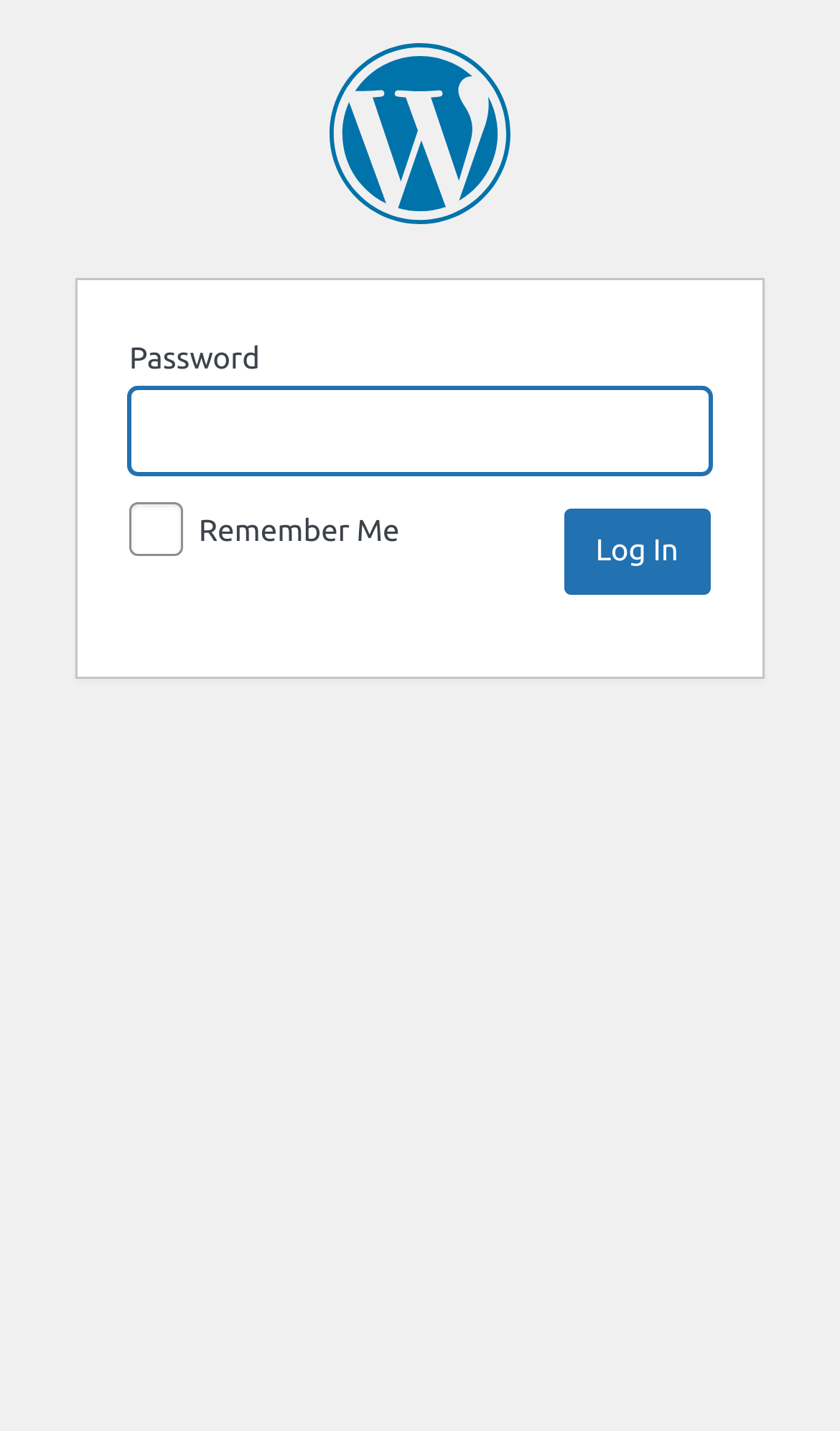Given the element description, predict the bounding box coordinates in the format (top-left x, top-left y, bottom-right x, bottom-right y), using floating point numbers between 0 and 1: parent_node: Remember Me name="password_protected_rememberme" value="1"

[0.154, 0.351, 0.218, 0.388]